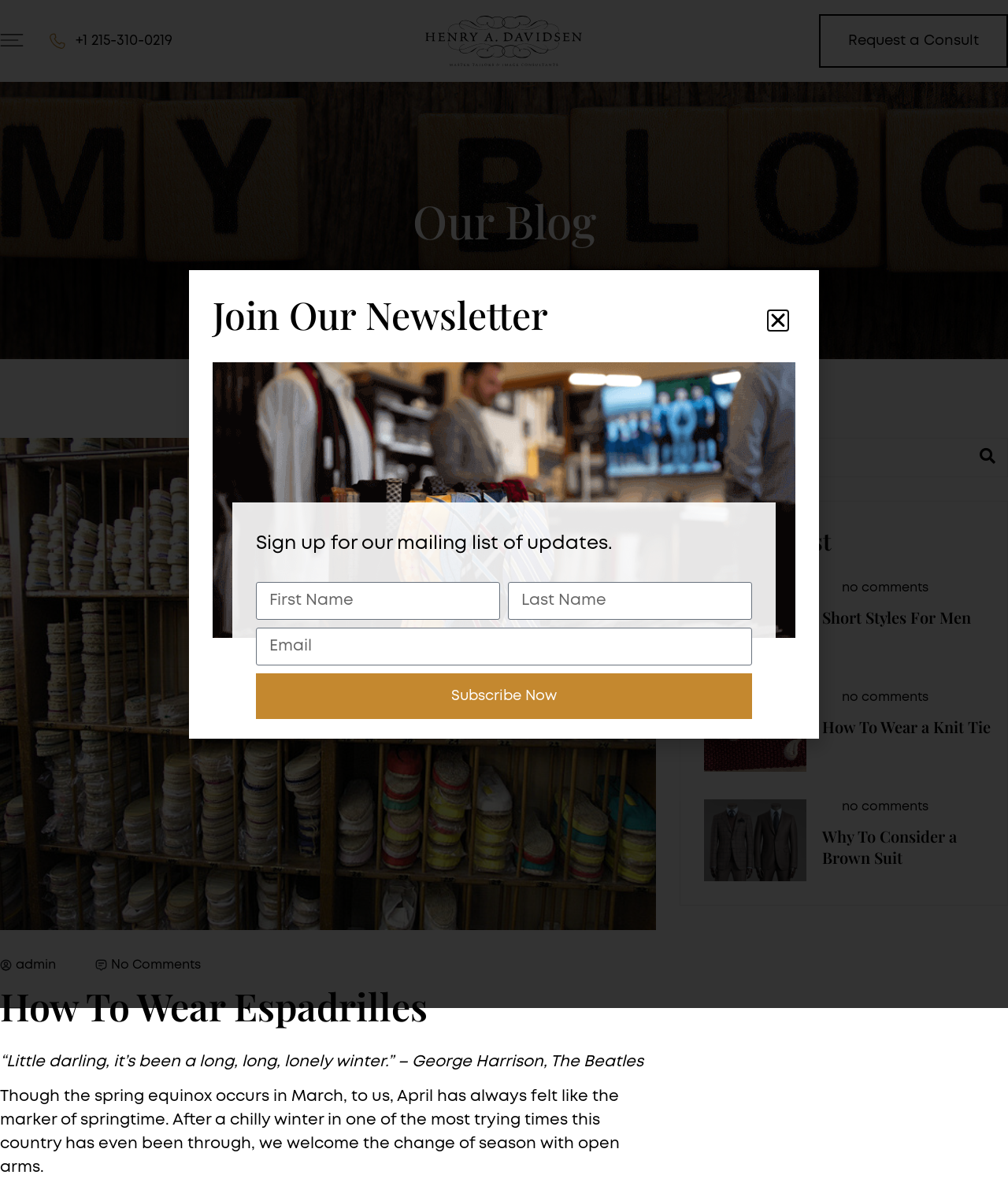What is the phone number to contact?
Please provide a comprehensive answer based on the information in the image.

I found the phone number by looking at the link element with the text '+1 215-310-0219' which is located at the top of the webpage.